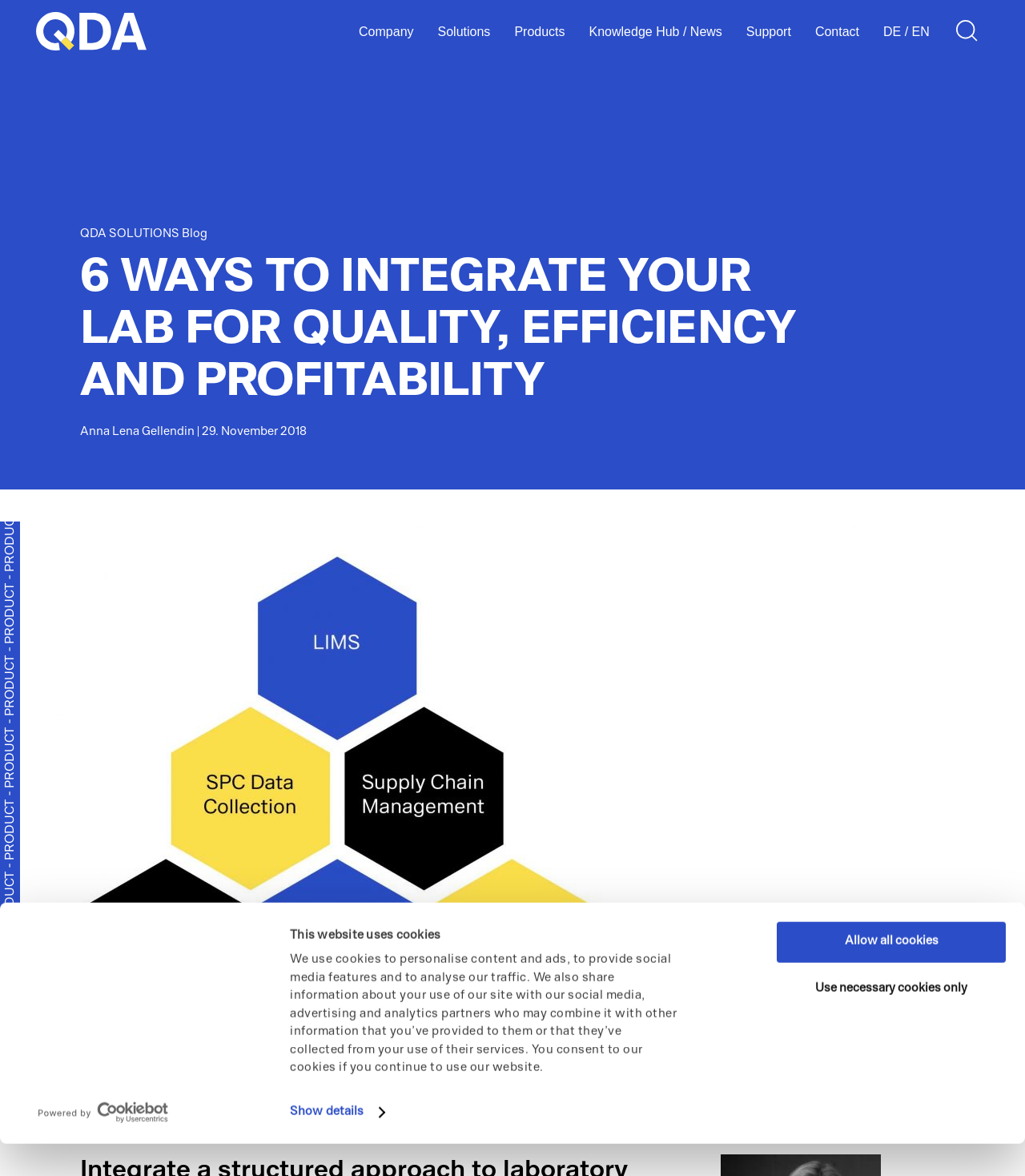Identify the bounding box coordinates of the section that should be clicked to achieve the task described: "Explore the 'QMS Software' product".

[0.034, 0.203, 0.109, 0.212]